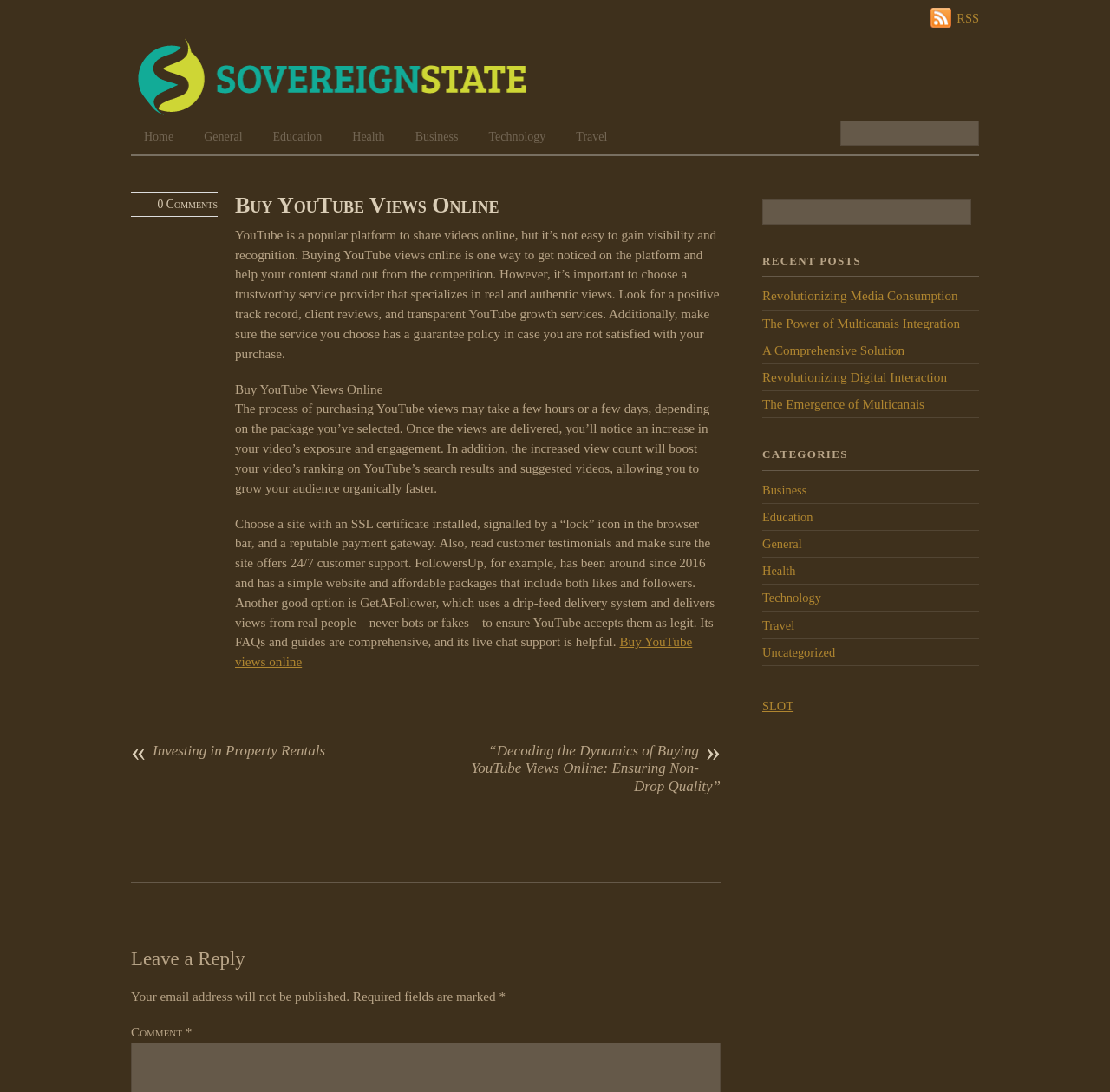Locate the bounding box coordinates of the element that should be clicked to execute the following instruction: "Read the article 'Revolutionizing Media Consumption'".

[0.687, 0.264, 0.863, 0.277]